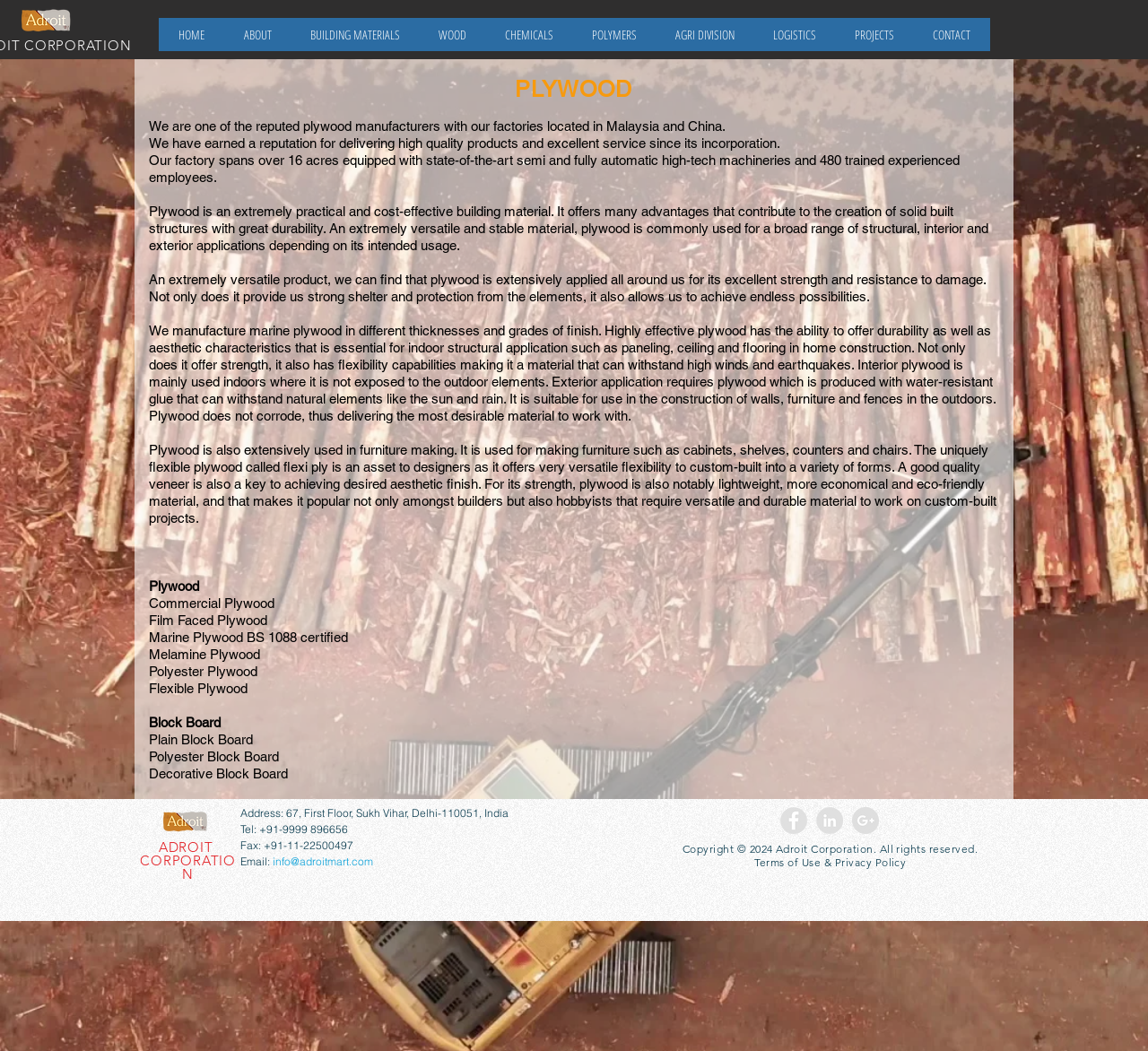Provide a brief response using a word or short phrase to this question:
What is the company name?

Adroit Corporation